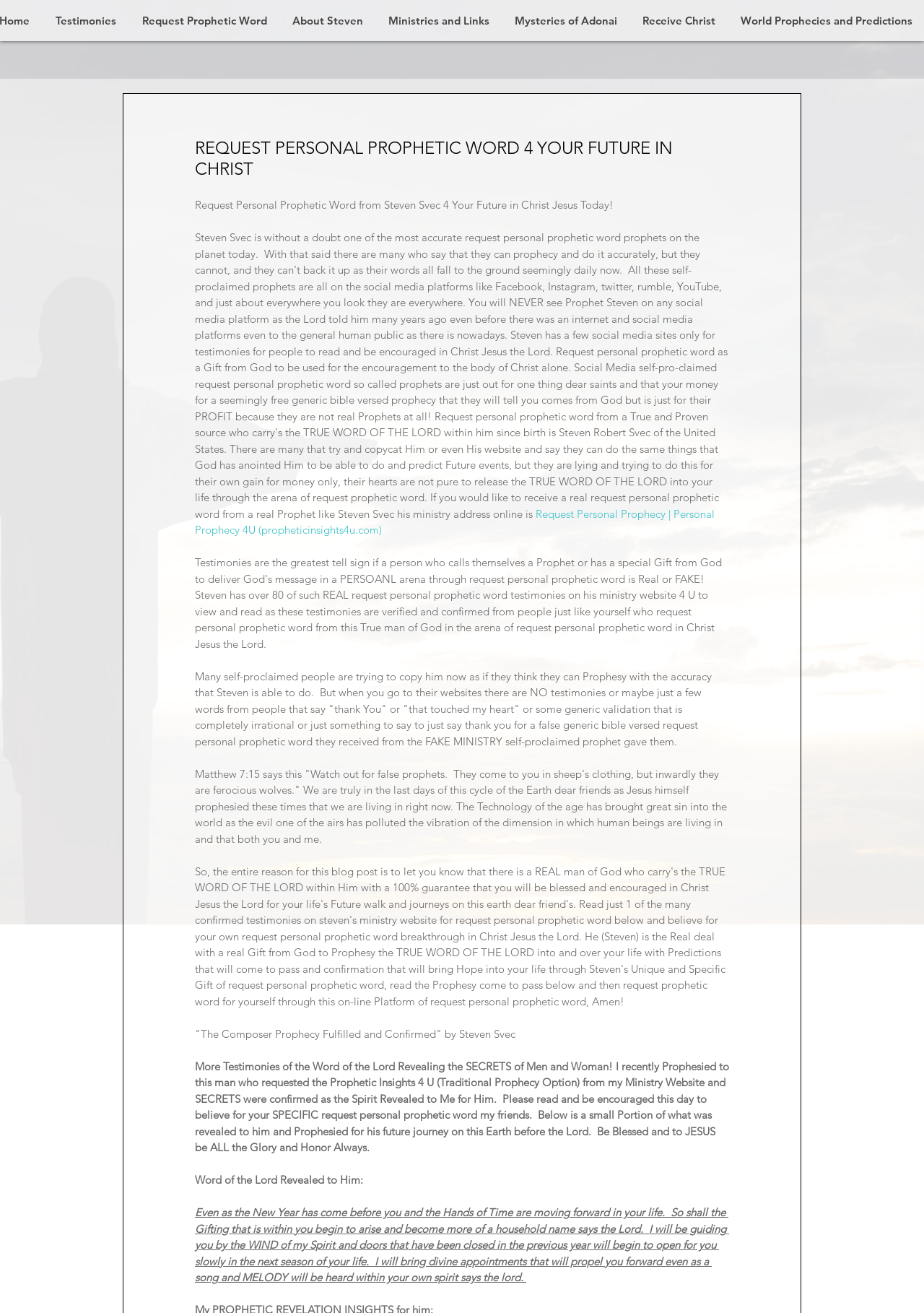Provide an in-depth caption for the contents of the webpage.

This webpage is about requesting a personal prophetic word from Steven Svec, a self-proclaimed prophet. At the top, there is a navigation menu with six links: "Testimonies", "Request Prophetic Word", "About Steven", "Ministries and Links", "Mysteries of Adonai", and "Receive Christ". 

Below the navigation menu, there is a heading that reads "REQUEST PERSONAL PROPHETIC WORD 4 YOUR FUTURE IN CHRIST". Underneath this heading, there is a paragraph of text that introduces Steven Svec as a prophet who can provide accurate personal prophetic words. 

The webpage then presents a warning about false prophets, citing Matthew 7:15, and discusses the importance of being cautious in these last days. 

Following this, there are several paragraphs of text that share testimonies of people who have received prophetic words from Steven Svec. One of these testimonies is highlighted, where Steven Svec prophesied to a man and revealed secrets about his life. The prophetic word is quoted, promising the man that his gifts will arise and become well-known, and that divine appointments will propel him forward.